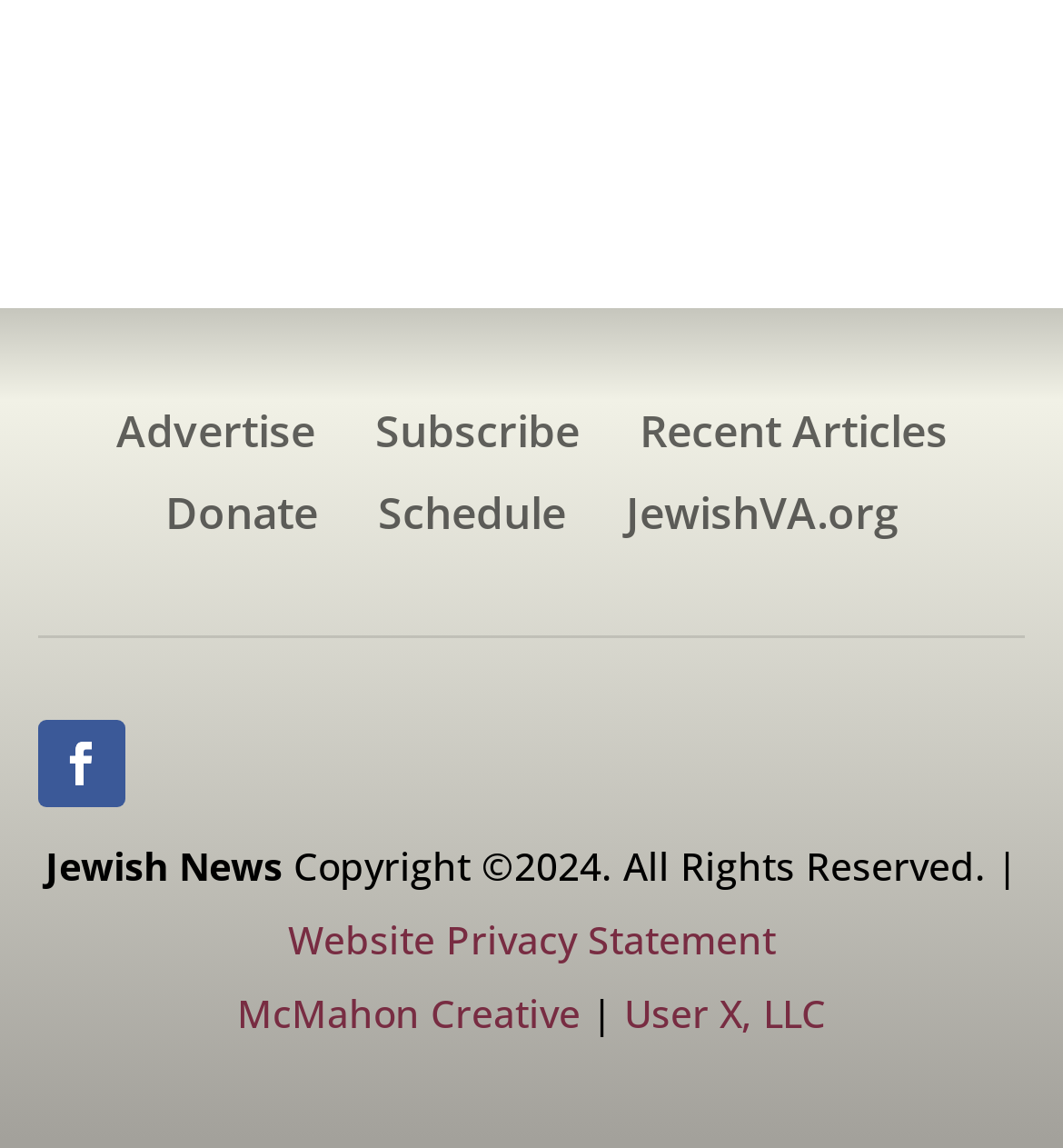How many links are there in the footer?
Provide a detailed and well-explained answer to the question.

I counted the number of links in the footer by examining their y1 and y2 coordinates, which indicate their vertical positions. The links 'Website Privacy Statement', 'McMahon Creative', 'User X, LLC', and the icon link '' have similar y1 and y2 coordinates, indicating they are in the footer.